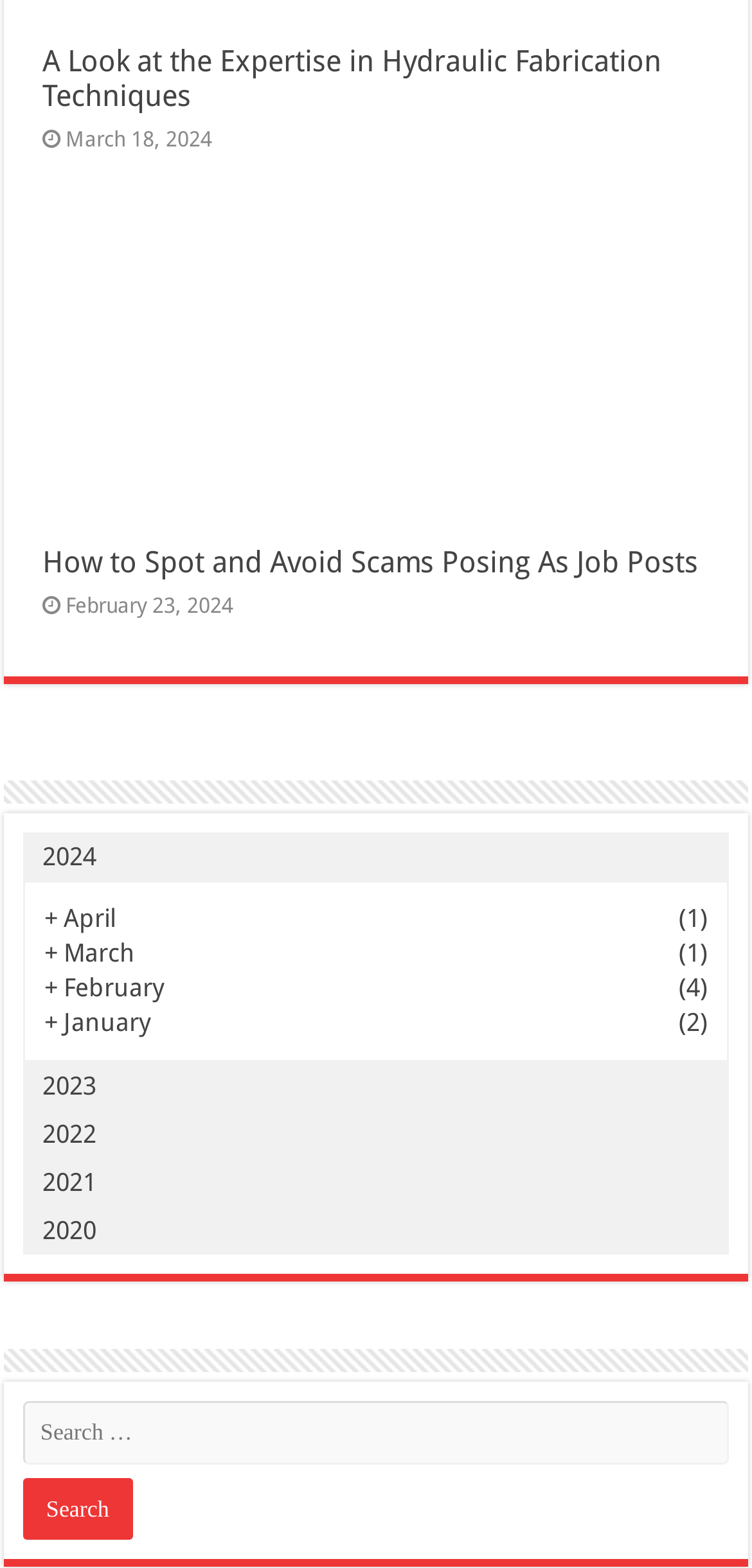How many years are listed in the archive section?
Answer the question with just one word or phrase using the image.

5